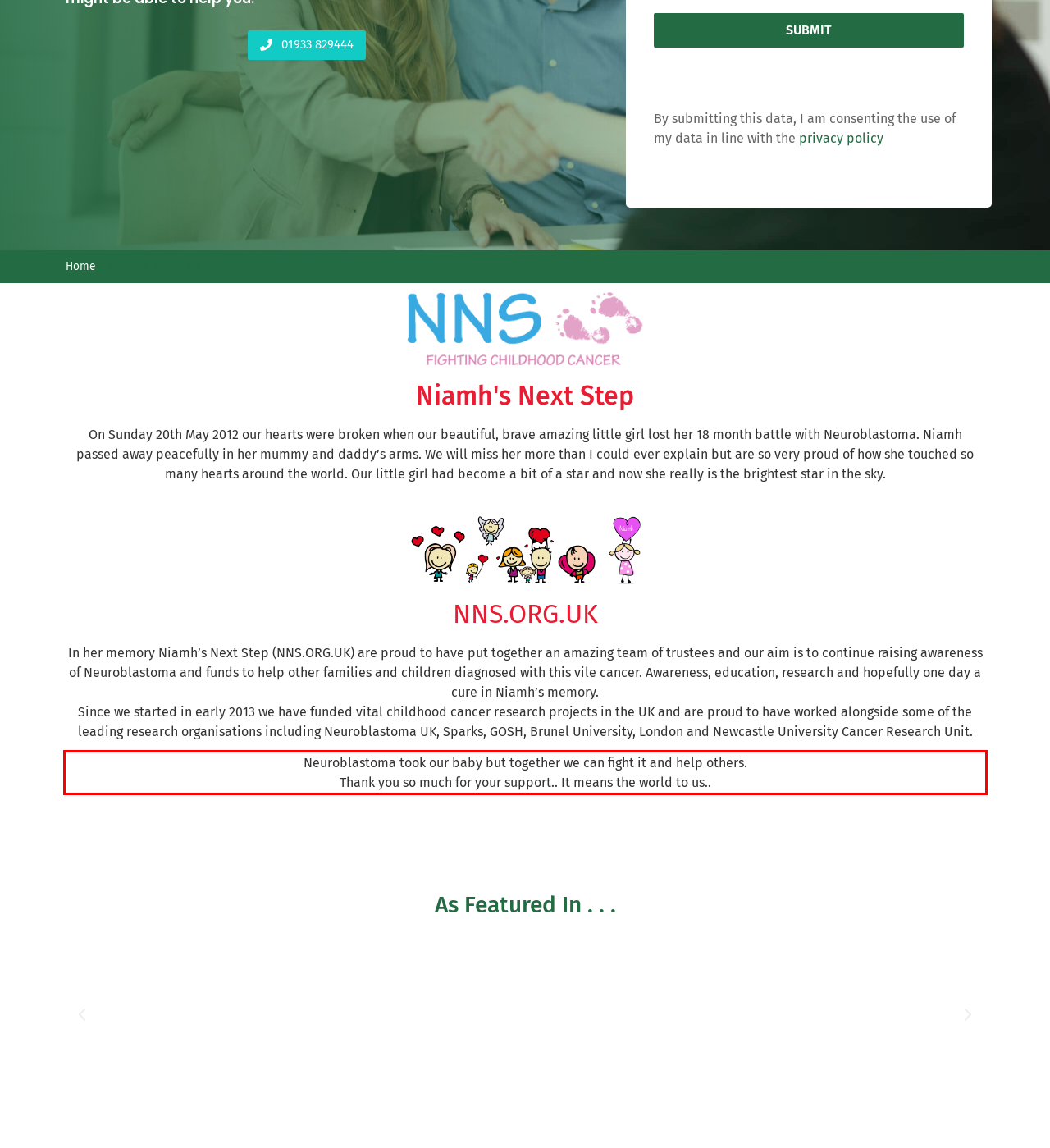Please take the screenshot of the webpage, find the red bounding box, and generate the text content that is within this red bounding box.

Neuroblastoma took our baby but together we can fight it and help others. Thank you so much for your support.. It means the world to us..